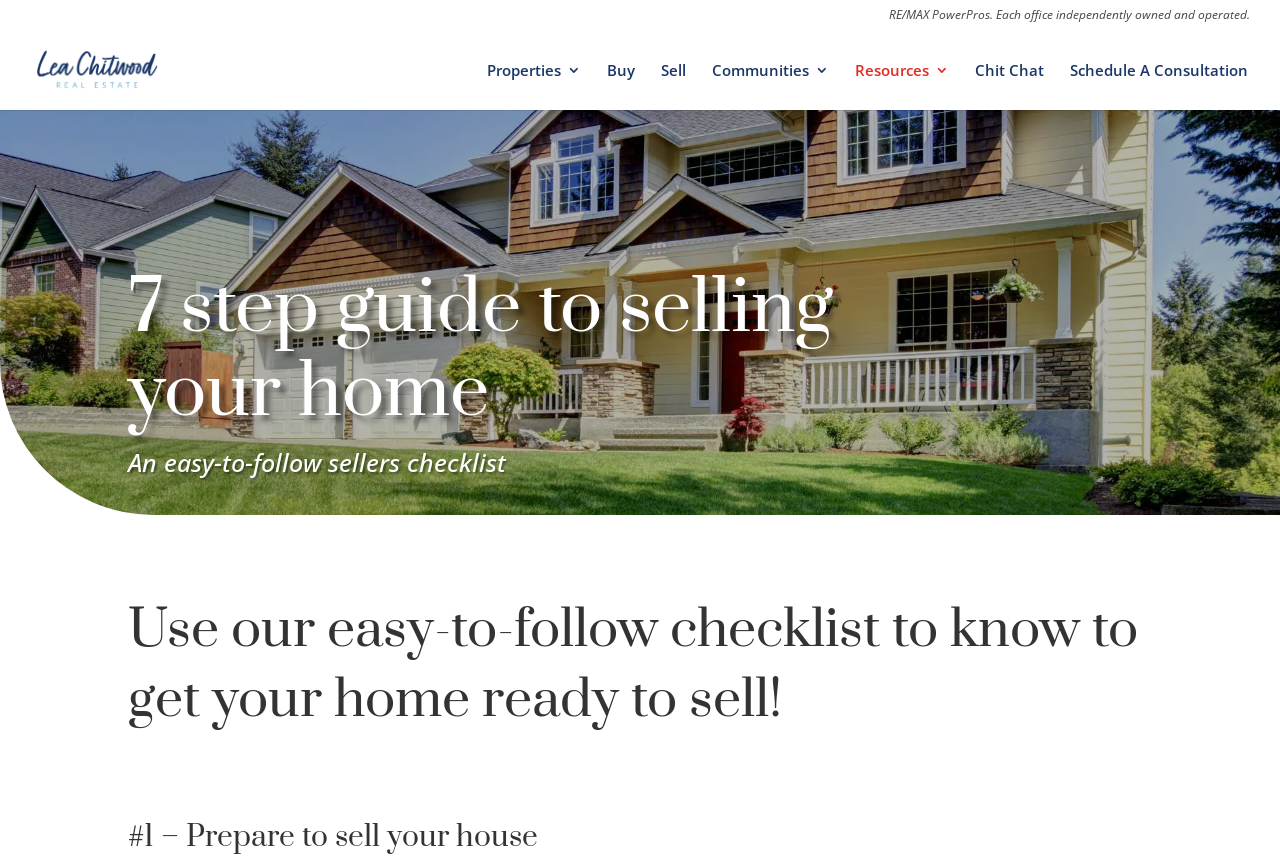Describe all the significant parts and information present on the webpage.

The webpage is a real estate website, specifically focused on selling homes. At the top, there is a logo of "Lea Chitwood Real Estate" accompanied by a link to the same, situated on the left side of the page. Below the logo, there are several navigation links, including "Properties 3", "Buy", "Sell", "Communities 3", "Resources 3", "Chit Chat", and "Schedule A Consultation", aligned horizontally across the page.

The main content of the webpage is divided into three sections, each with a heading. The first section is titled "7 step guide to selling your home" and is located near the top center of the page. The second section is titled "An easy-to-follow sellers checklist" and is positioned below the first section. The third section is titled "Use our easy-to-follow checklist to know to get your home ready to sell!" and is located at the bottom center of the page.

At the very top of the page, there is a small link to "RE/MAX PowerPros. Each office independently owned and operated." situated on the right side.